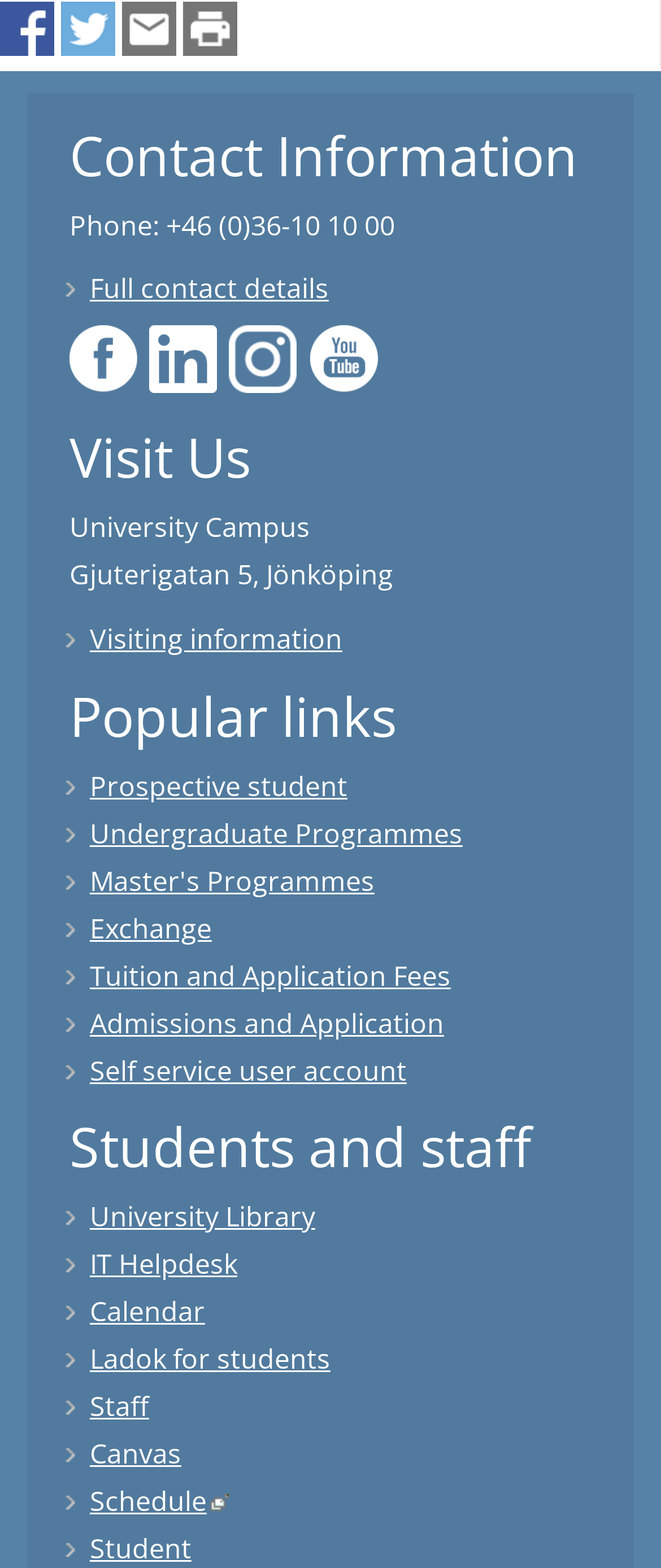Determine the bounding box coordinates for the UI element with the following description: "alt="Följ oss på Facebook"". The coordinates should be four float numbers between 0 and 1, represented as [left, top, right, bottom].

[0.105, 0.232, 0.208, 0.256]